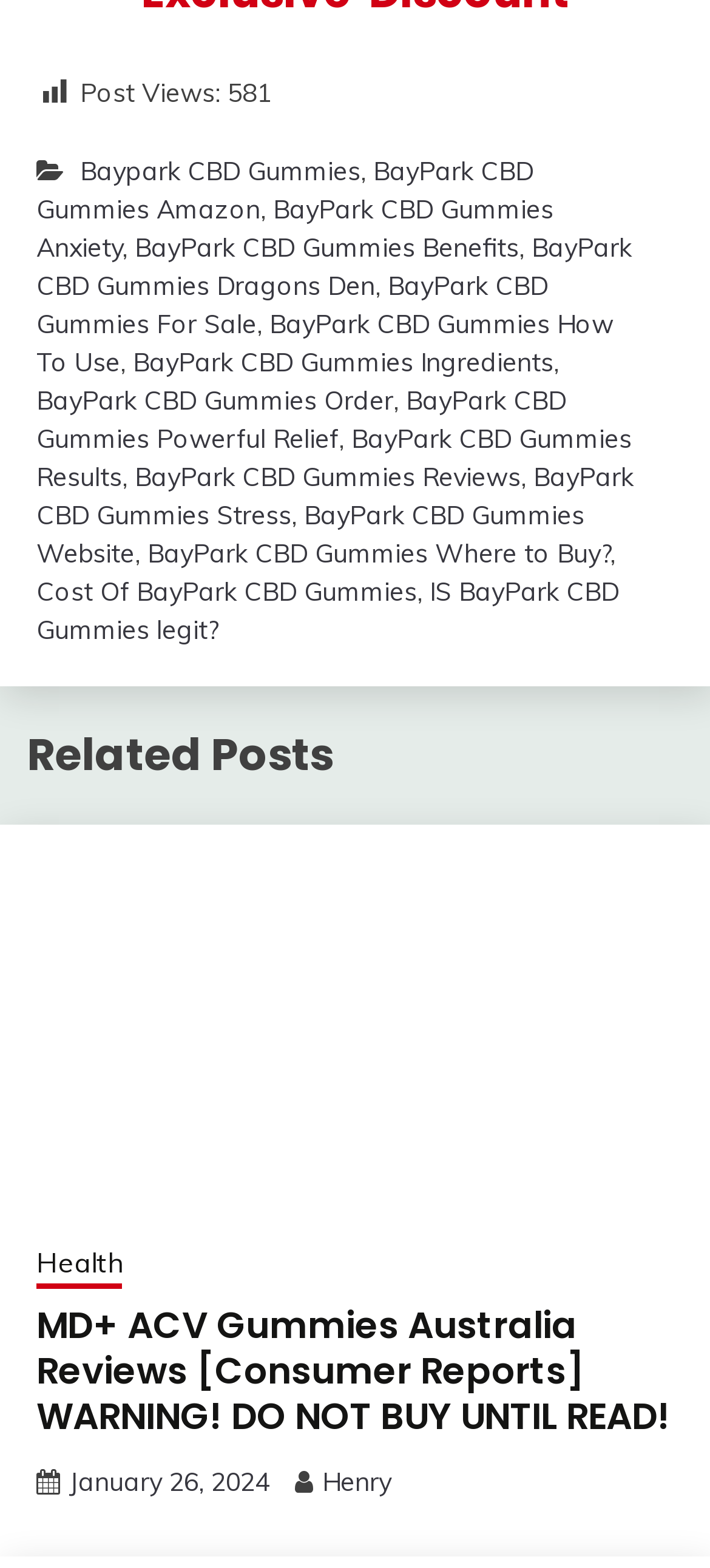Show the bounding box coordinates for the element that needs to be clicked to execute the following instruction: "Visit the BayPark CBD Gummies Website". Provide the coordinates in the form of four float numbers between 0 and 1, i.e., [left, top, right, bottom].

[0.051, 0.318, 0.823, 0.363]